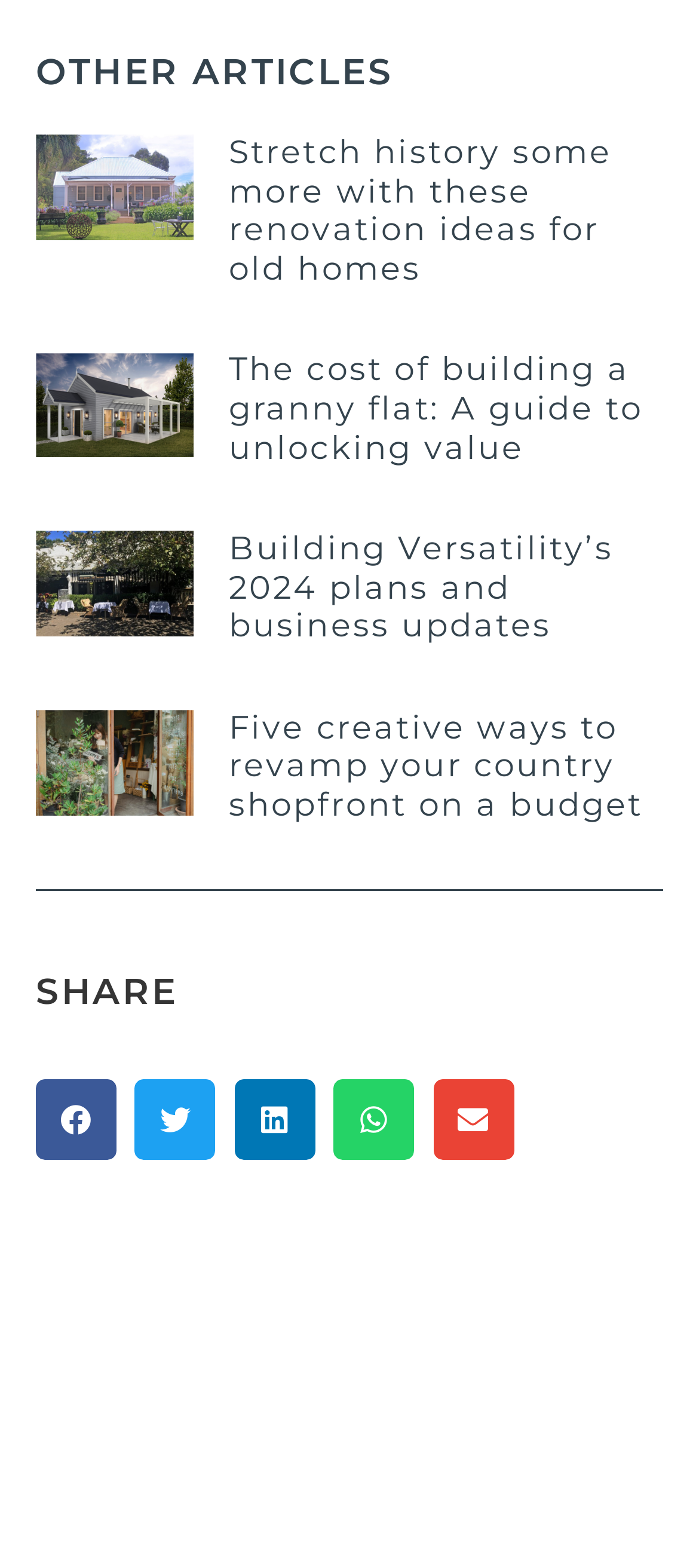Please specify the bounding box coordinates of the area that should be clicked to accomplish the following instruction: "Make a donation". The coordinates should consist of four float numbers between 0 and 1, i.e., [left, top, right, bottom].

None